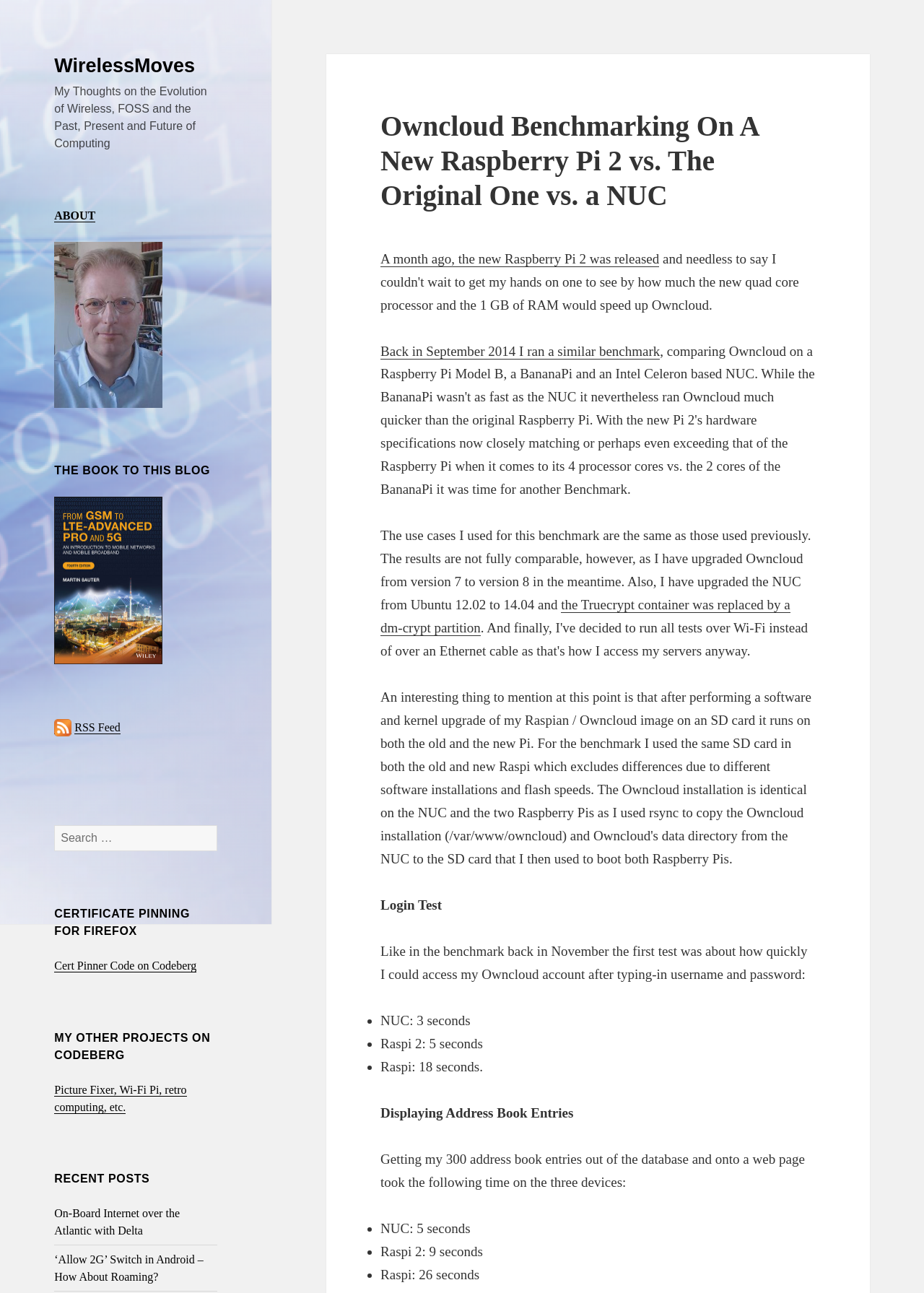Please mark the clickable region by giving the bounding box coordinates needed to complete this instruction: "Visit the ABOUT page".

[0.059, 0.162, 0.103, 0.172]